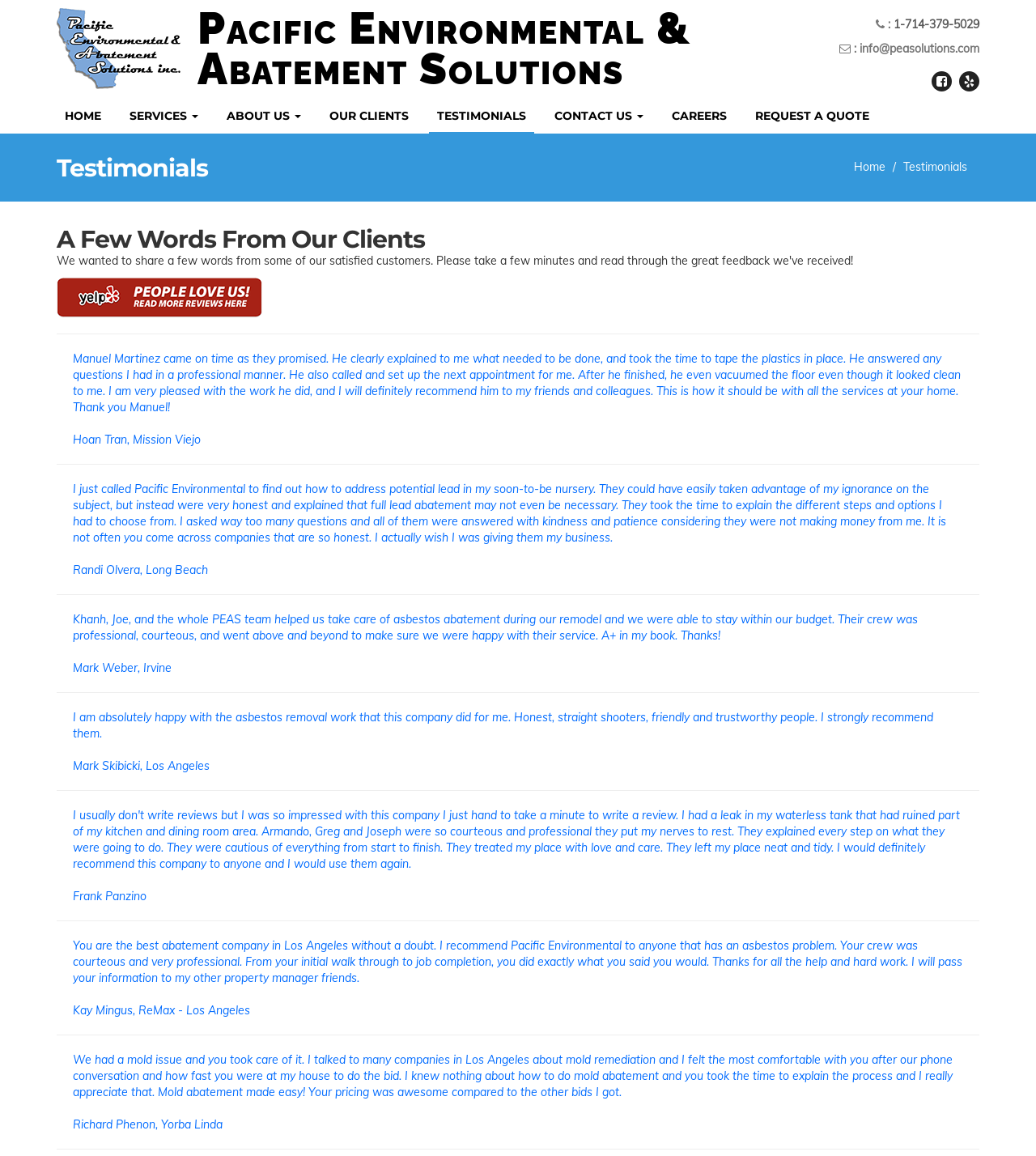Determine the bounding box coordinates of the section I need to click to execute the following instruction: "Click the 'CONTACT US' button". Provide the coordinates as four float numbers between 0 and 1, i.e., [left, top, right, bottom].

[0.527, 0.09, 0.629, 0.116]